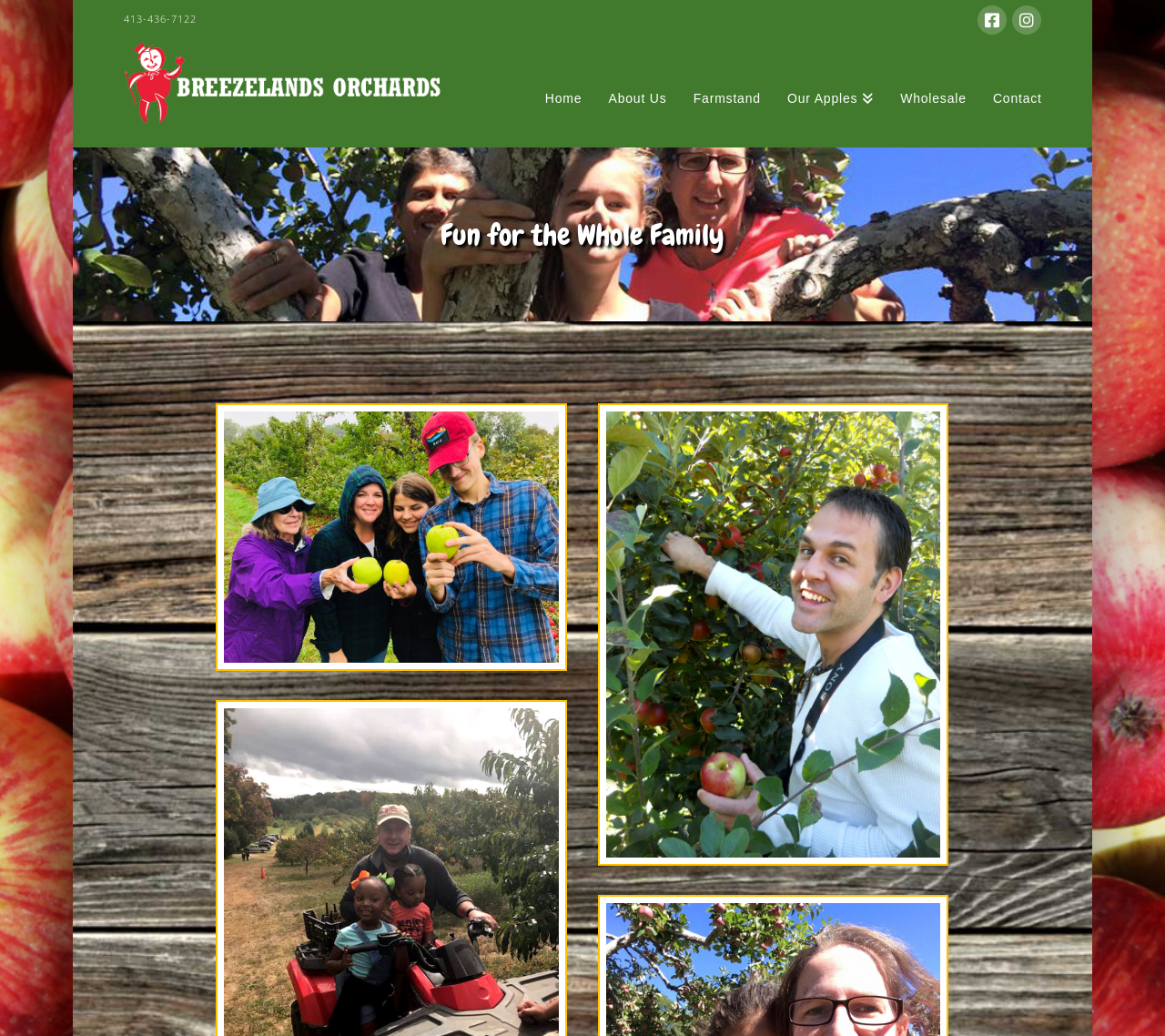Predict the bounding box coordinates for the UI element described as: "About Us". The coordinates should be four float numbers between 0 and 1, presented as [left, top, right, bottom].

[0.511, 0.04, 0.583, 0.142]